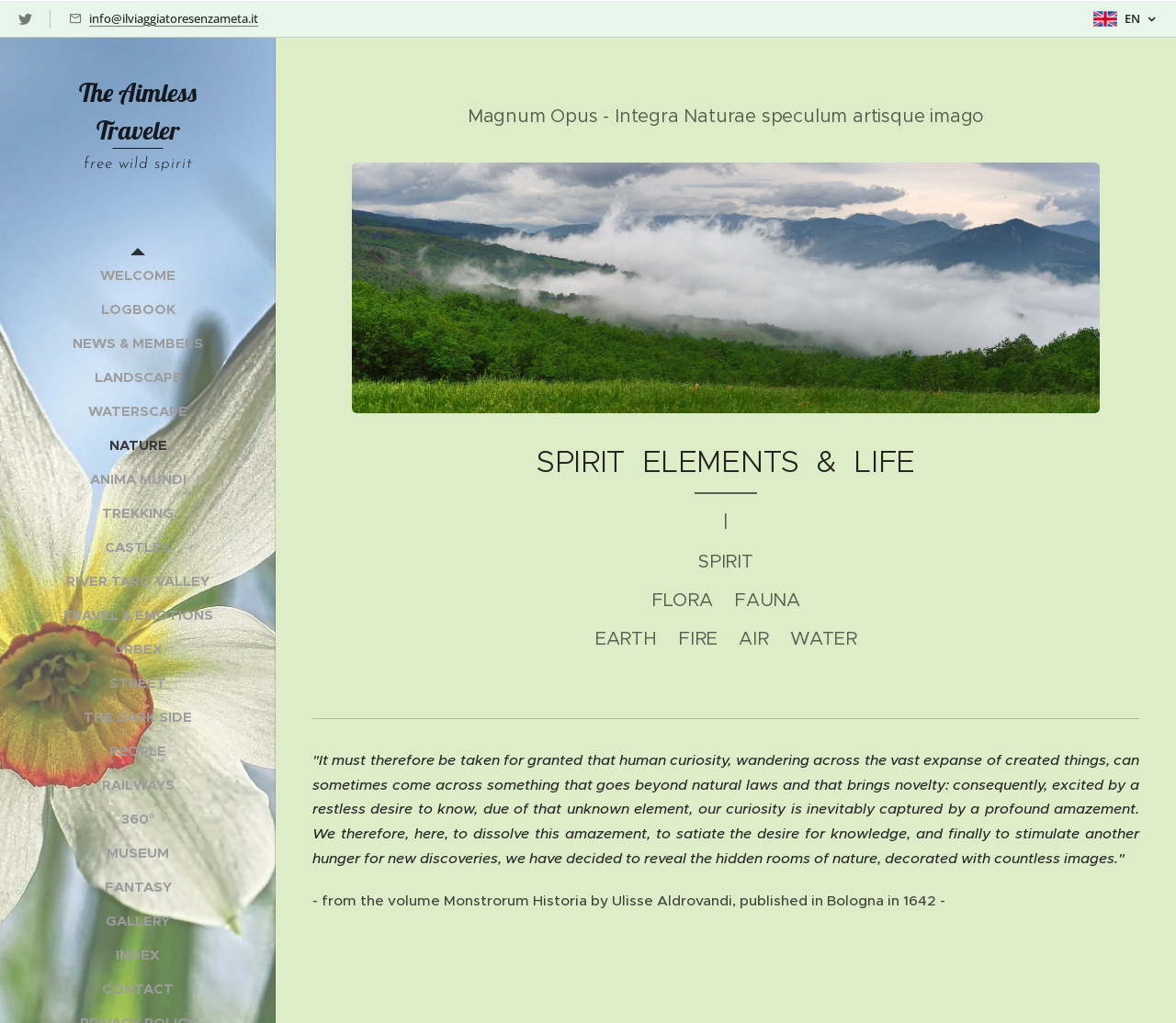What is the position of the link 'Twitter'?
Refer to the screenshot and answer in one word or phrase.

Top left